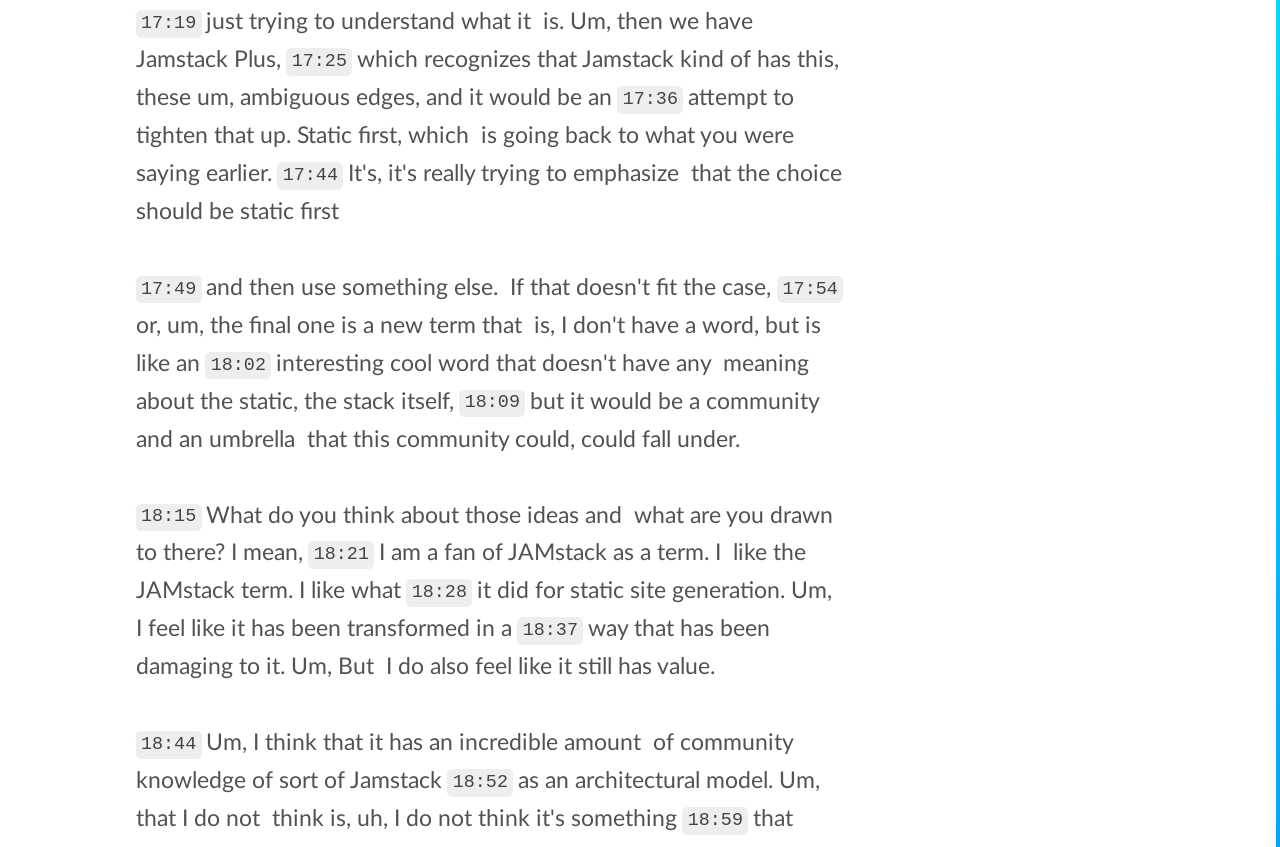Please specify the bounding box coordinates of the area that should be clicked to accomplish the following instruction: "play the 17:19 timestamp". The coordinates should consist of four float numbers between 0 and 1, i.e., [left, top, right, bottom].

[0.106, 0.012, 0.158, 0.045]